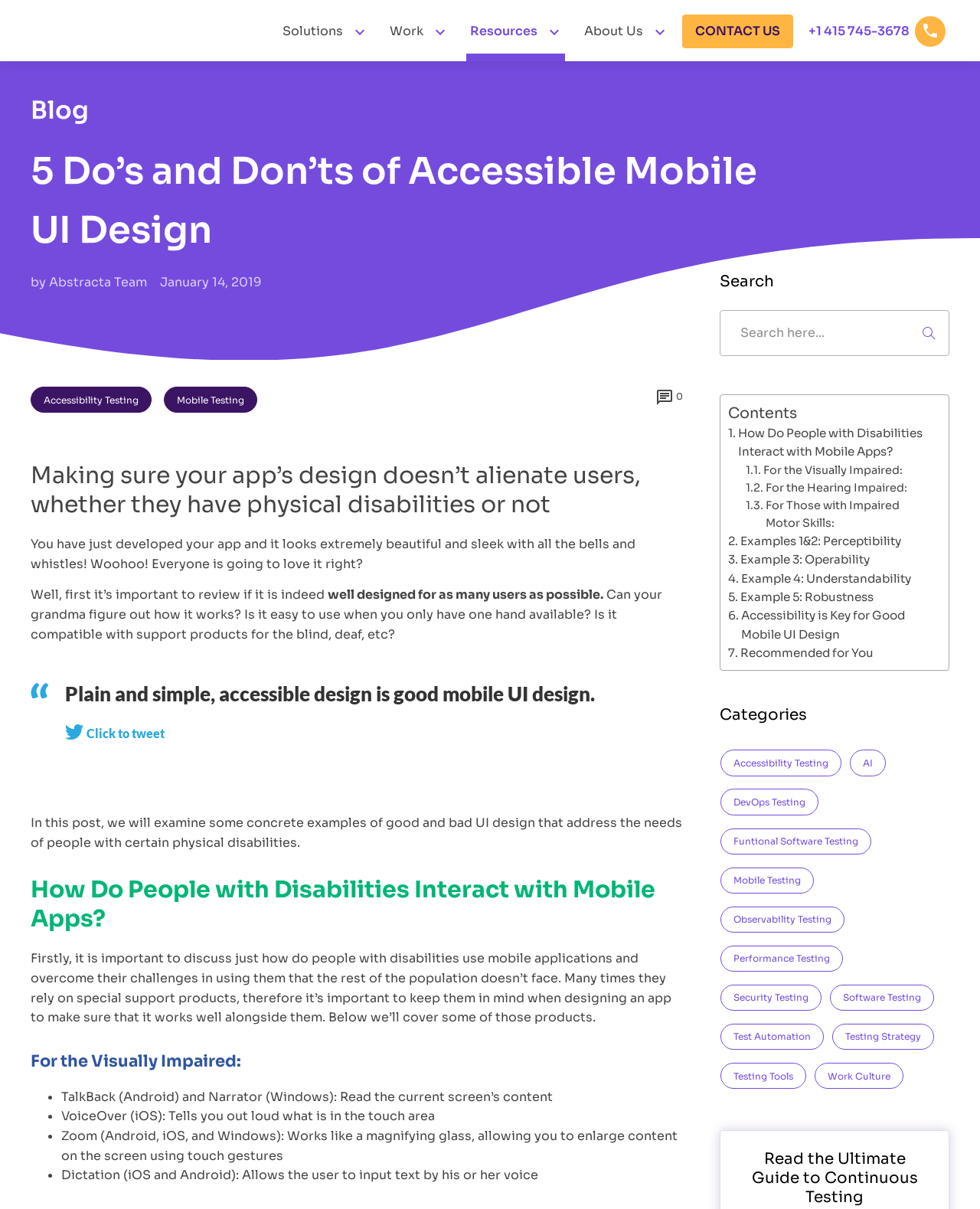Could you locate the bounding box coordinates for the section that should be clicked to accomplish this task: "Click the 'CONTACT US' link".

[0.696, 0.012, 0.809, 0.04]